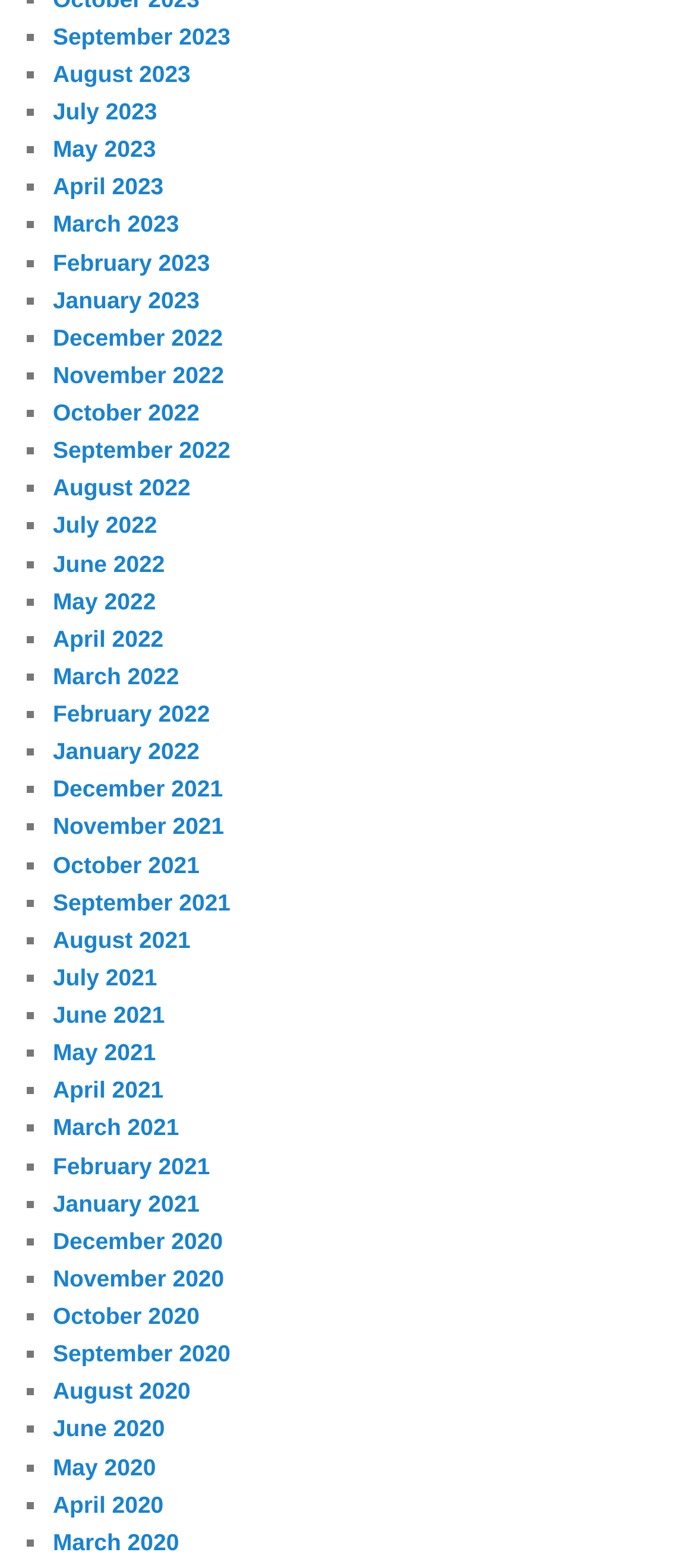What is the most recent month listed?
Using the image as a reference, answer the question in detail.

I looked at the list of links and found that the most recent month listed is September 2023, which is at the top of the list.